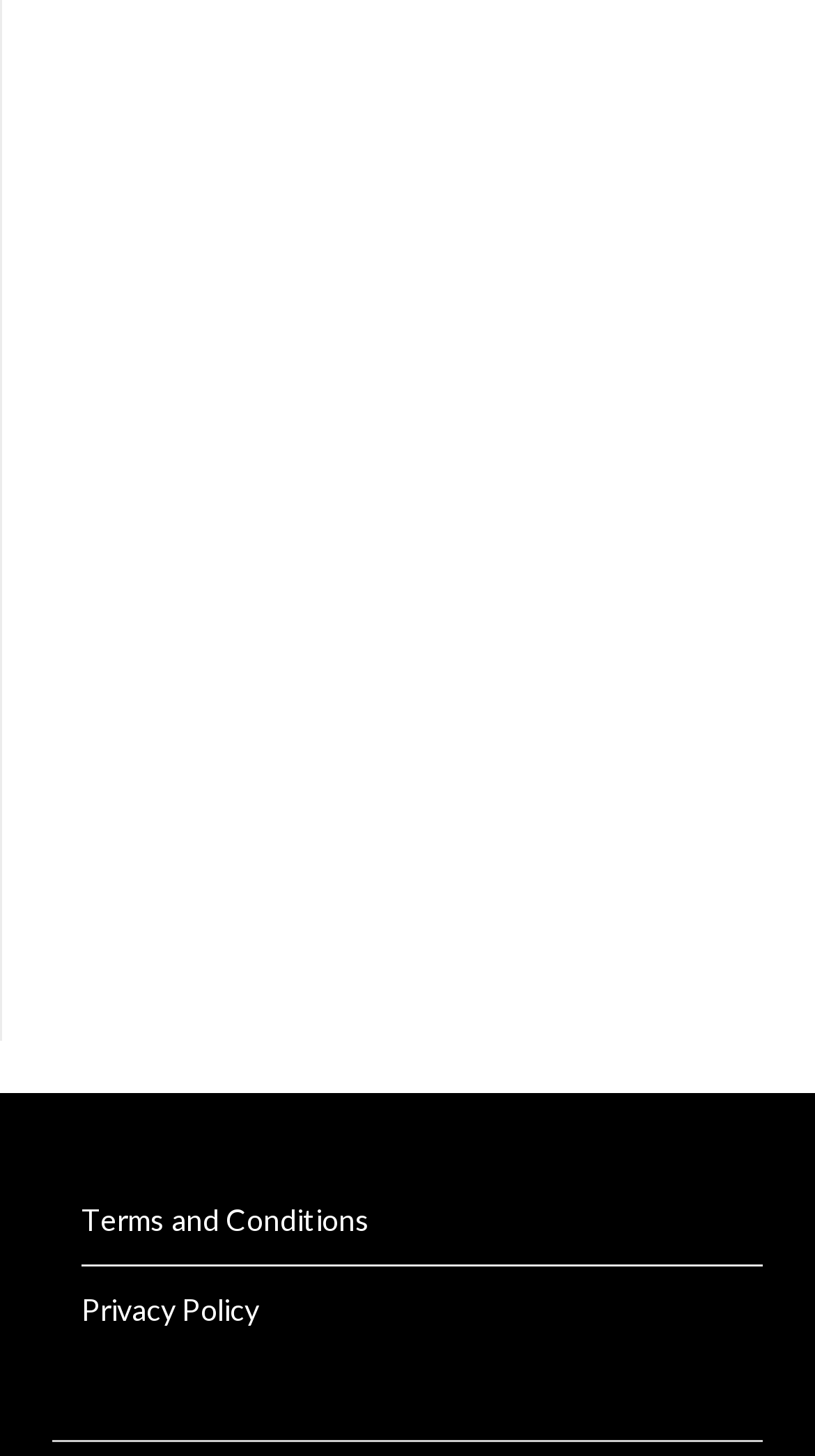Identify the bounding box for the UI element specified in this description: "Privacy Policy". The coordinates must be four float numbers between 0 and 1, formatted as [left, top, right, bottom].

[0.1, 0.888, 0.318, 0.912]